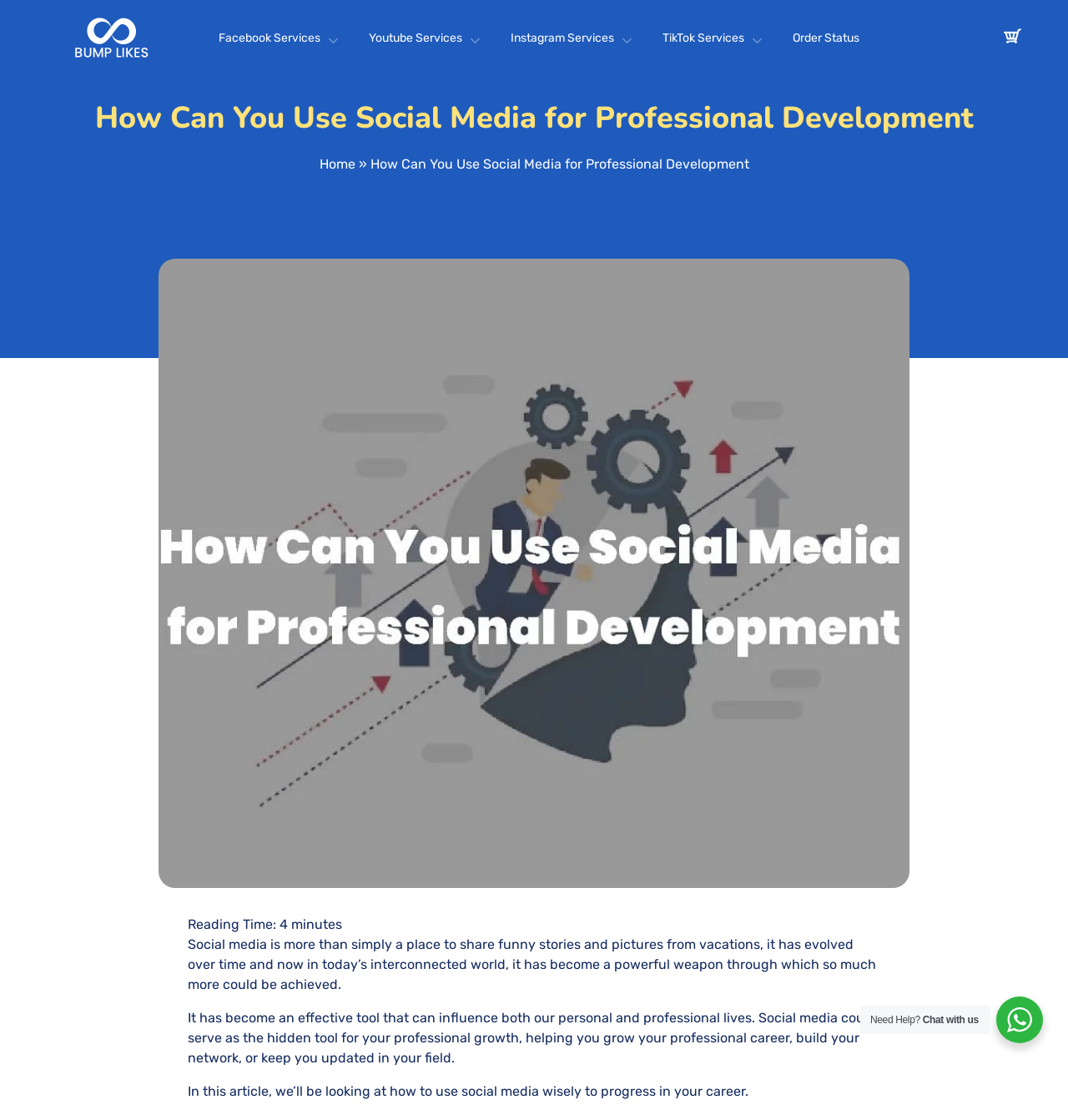Generate a thorough caption that explains the contents of the webpage.

This webpage is about leveraging social media for professional development and career growth. At the top left, there is a logo image with a link to "3115 by 100 cropped-WhatsApp-Image-2023-06-01-at-17.26.18-removebg-preview". Below the logo, there are four social media service links, namely Facebook, Youtube, Instagram, and TikTok, aligned horizontally. 

To the right of the social media links, there is a link to "Order Status". Further to the right, there is a small icon link represented by "\uf17f". 

The main content of the webpage starts with a heading "How Can You Use Social Media for Professional Development" located at the top center. Below the heading, there is a navigation menu with a "Home" link and a "»" symbol. 

On the right side of the navigation menu, there is a search textbox with a placeholder "Search". Below the search box, there is a main article section. The article starts with a link to the same title "How Can You Use Social Media for Professional Development" accompanied by an image. 

The article content is divided into paragraphs, with the first paragraph describing the evolution of social media and its potential to influence personal and professional lives. The second paragraph explains how social media can be used for professional growth, and the third paragraph introduces the purpose of the article, which is to explore how to use social media wisely for career progress. 

At the bottom right of the webpage, there are two static texts "Need Help?" and "Chat with us", which seem to be a call-to-action for users to seek assistance.